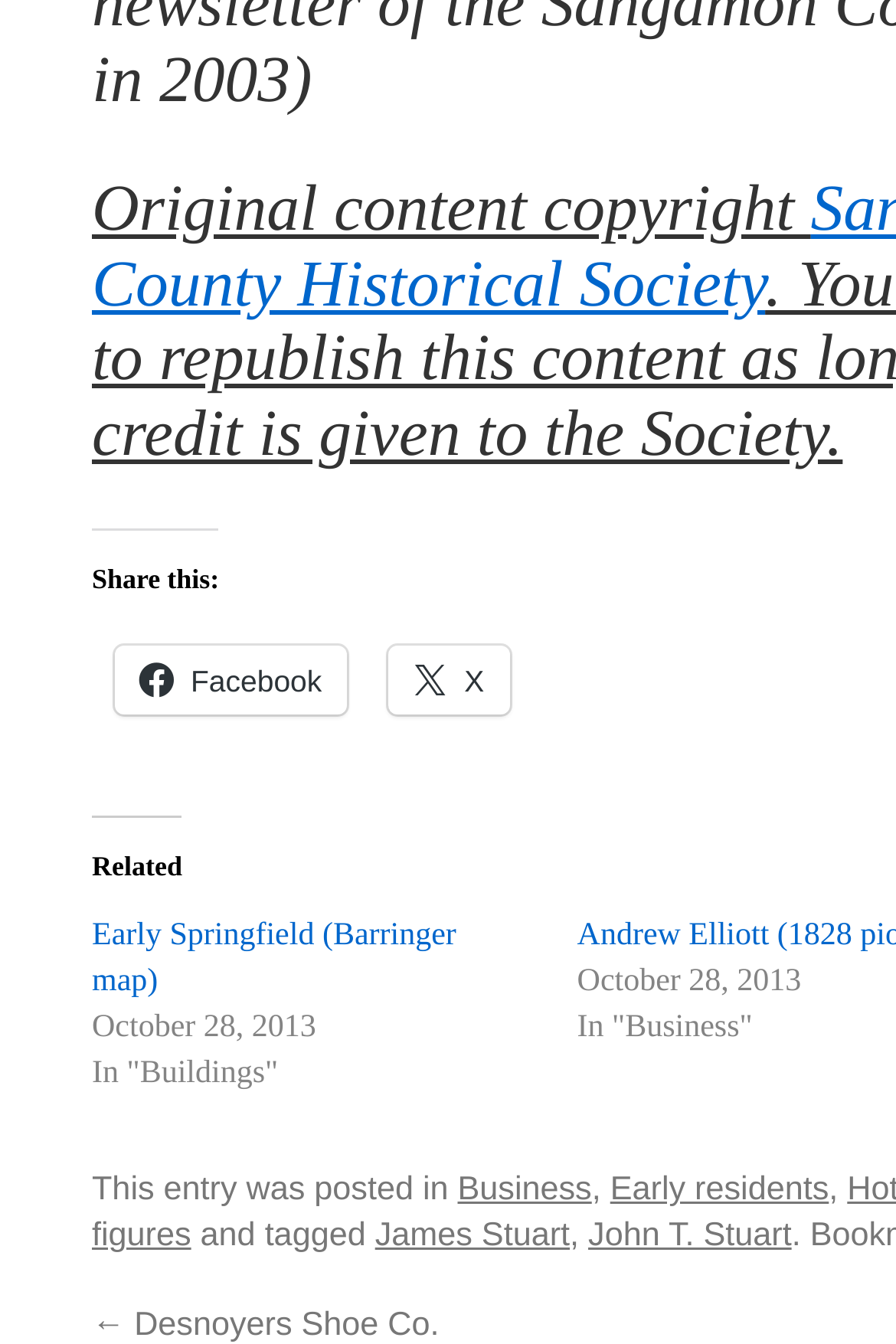How many social media sharing options are available?
Ensure your answer is thorough and detailed.

There are two social media sharing options available, which are Facebook and X, indicated by their respective icons.